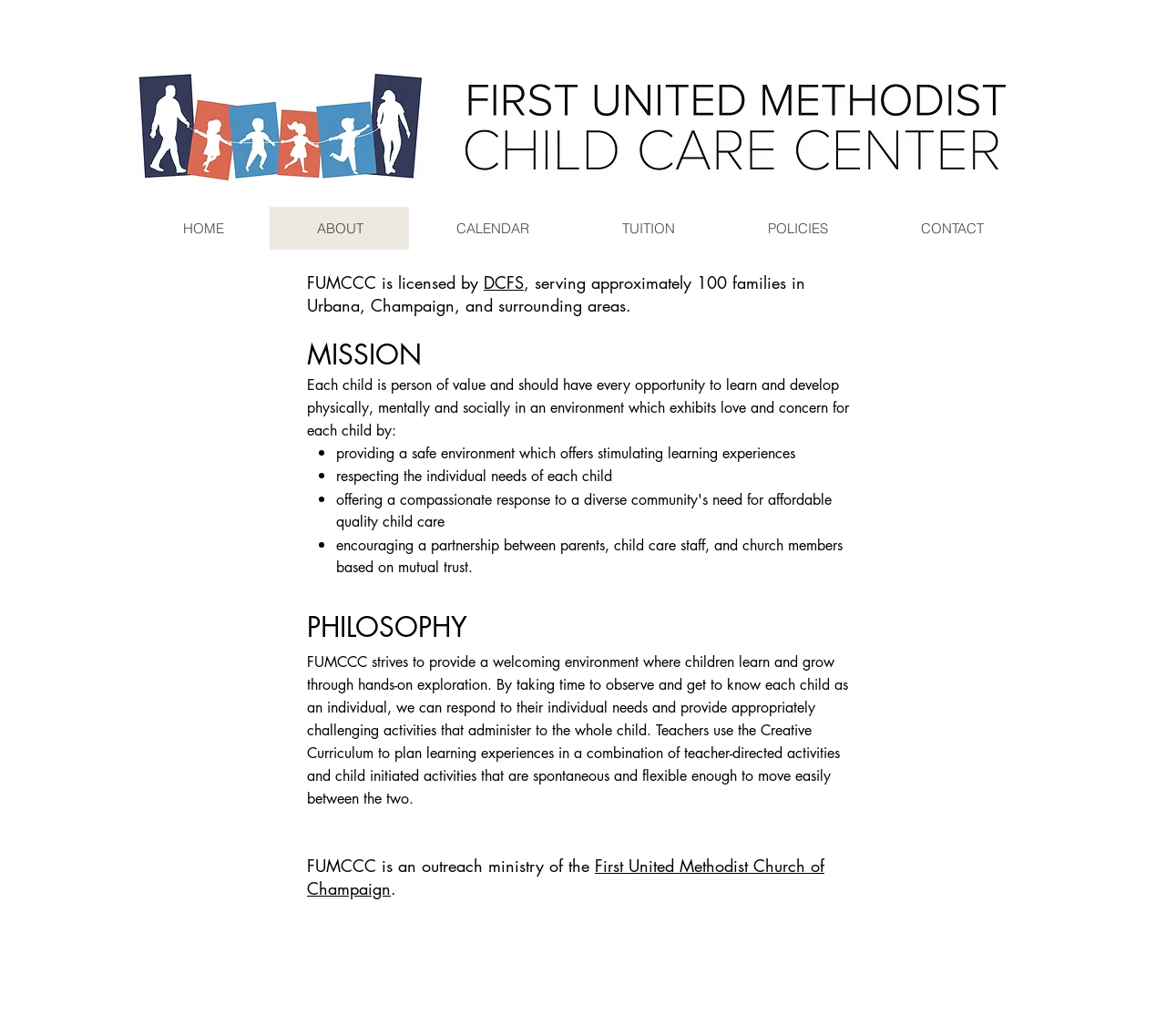What is the name of the organization?
Using the visual information, answer the question in a single word or phrase.

FUMCCC